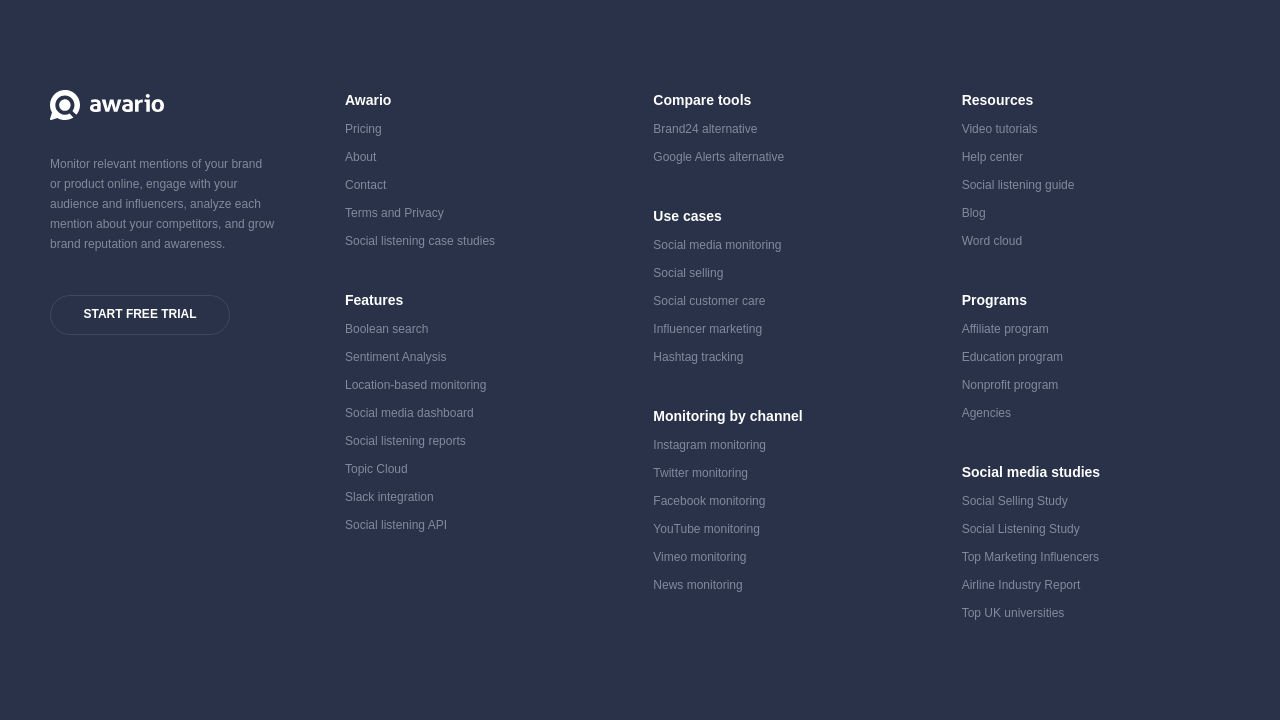How many social media platforms are supported for monitoring?
Using the image, respond with a single word or phrase.

5